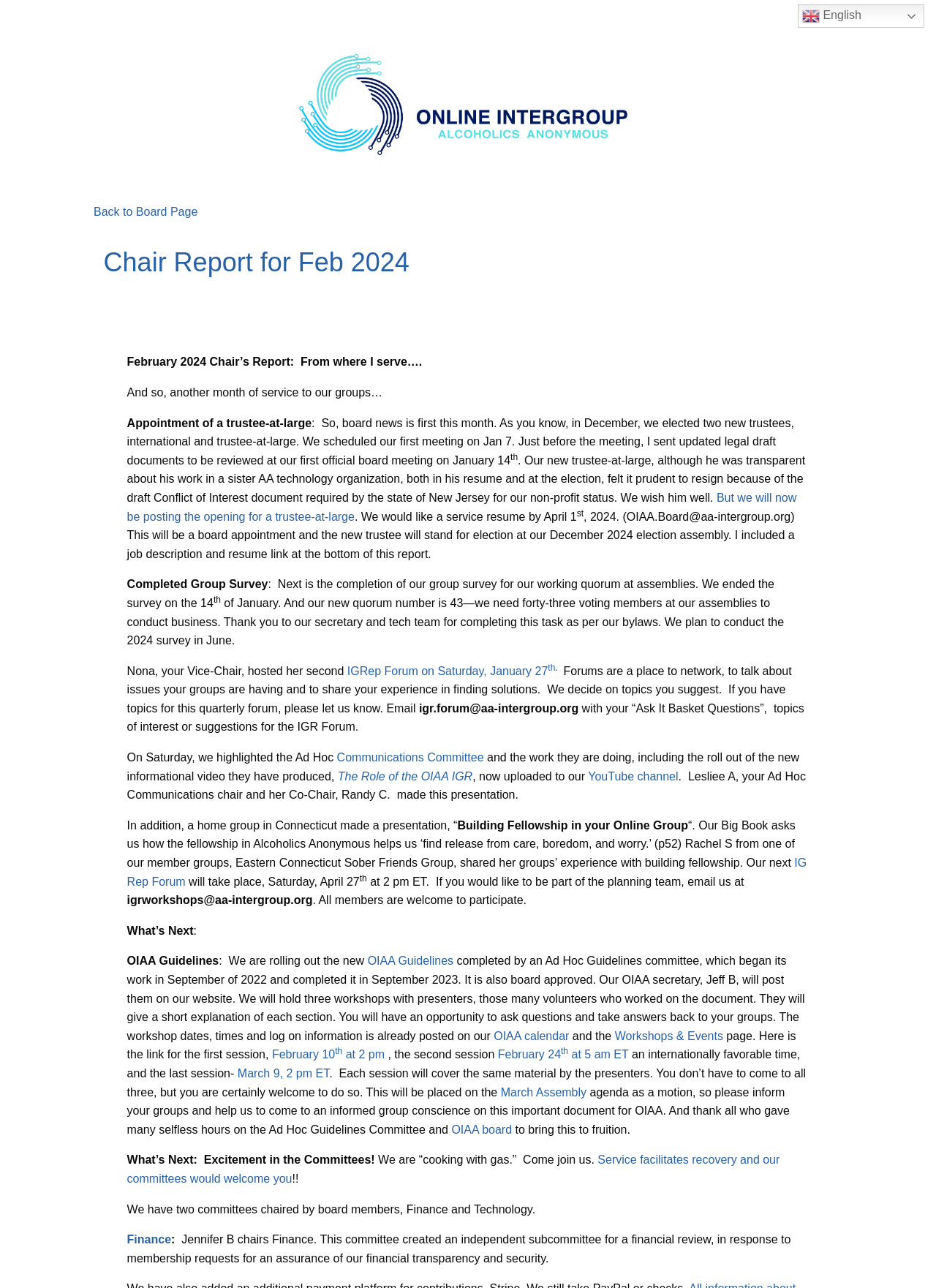Can you provide the bounding box coordinates for the element that should be clicked to implement the instruction: "Visit Rotherham Advertiser on Twitter"?

None